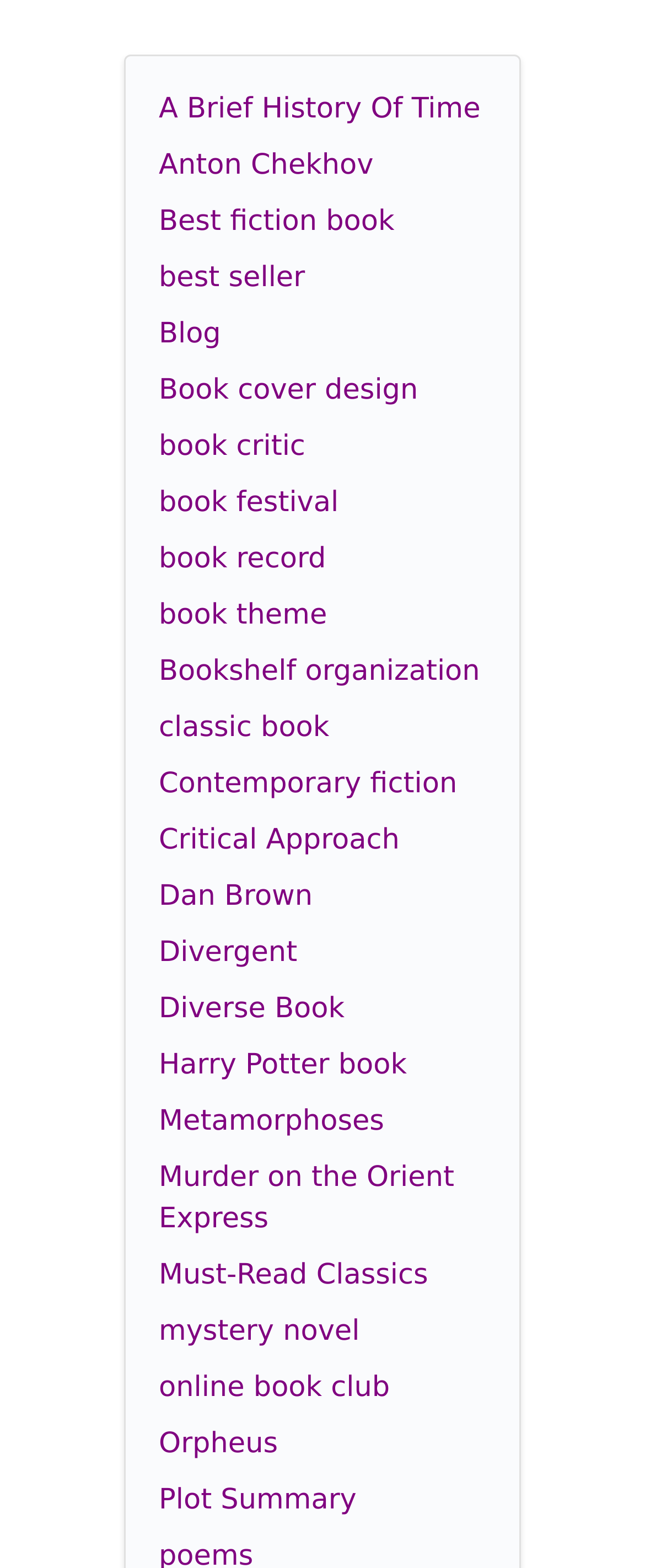What type of book is 'Harry Potter book'?
Can you provide an in-depth and detailed response to the question?

The link 'Harry Potter book' is placed near the link 'Classic book', implying that the 'Harry Potter book' is considered a classic book, possibly a well-known and influential work in the fantasy genre.